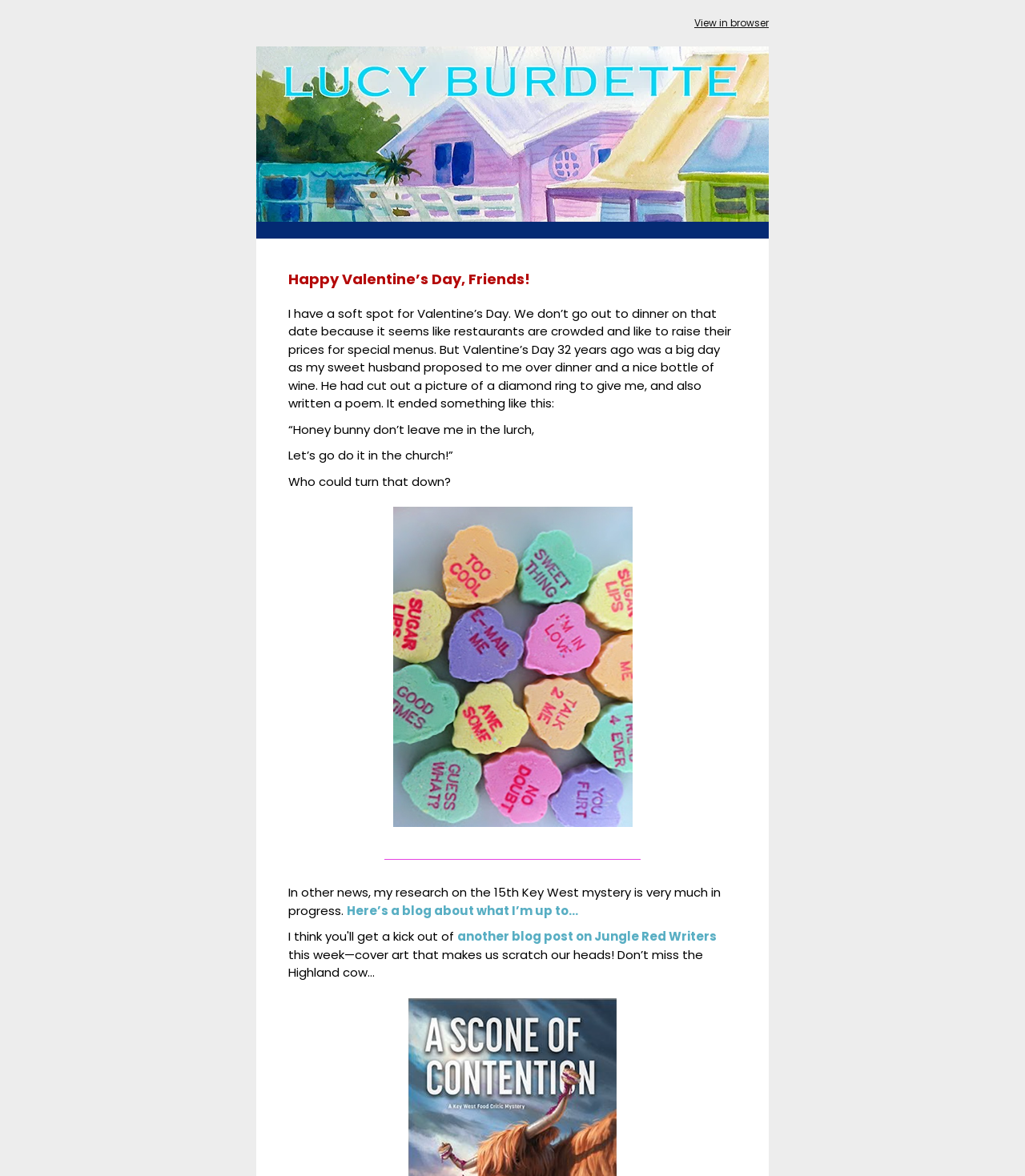What is the author's opinion about going out to dinner on Valentine's Day?
Answer the question in a detailed and comprehensive manner.

The author mentions 'We don’t go out to dinner on that date because it seems like restaurants are crowded and like to raise their prices for special menus', indicating that they do not enjoy going out to dinner on Valentine's Day due to the crowds and high prices.